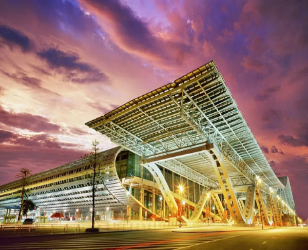What is the purpose of the Canton Fair Complex?
Provide an in-depth answer to the question, covering all aspects.

The caption states that the complex serves as a premier venue for one of the world's largest trade fairs, implying that its primary purpose is to host trade events and exhibitions.